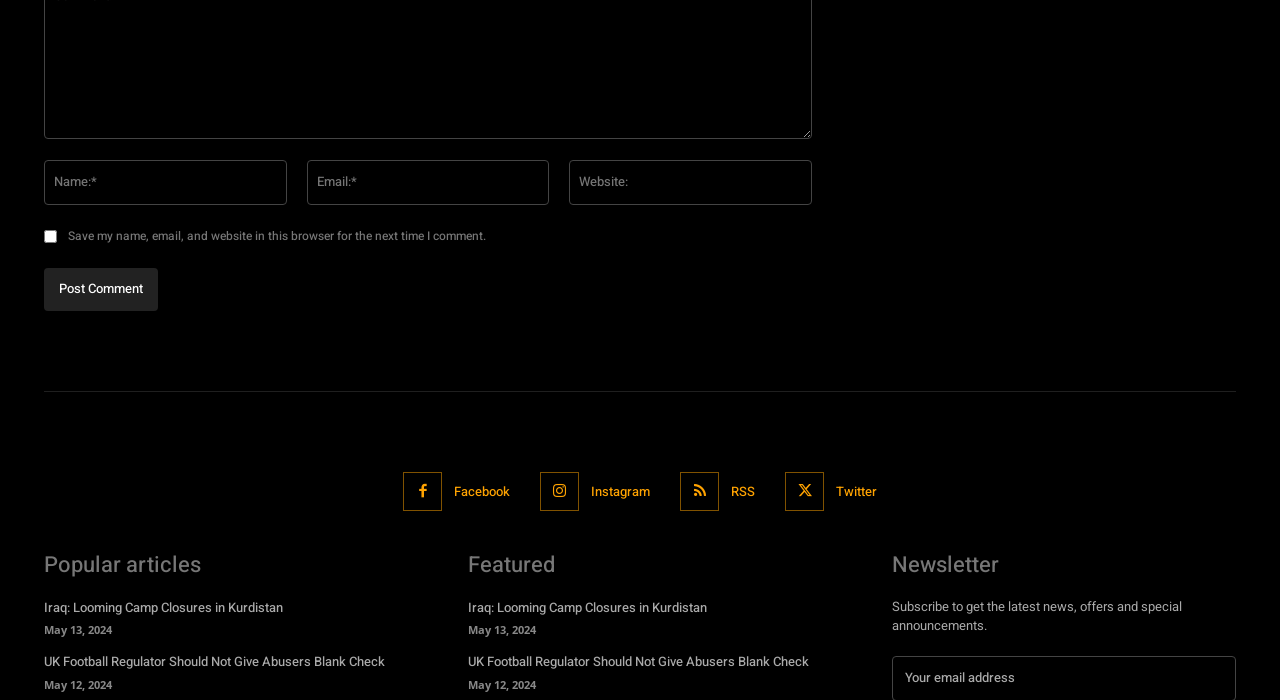Provide the bounding box coordinates in the format (top-left x, top-left y, bottom-right x, bottom-right y). All values are floating point numbers between 0 and 1. Determine the bounding box coordinate of the UI element described as: OFB RSS Feeds

None